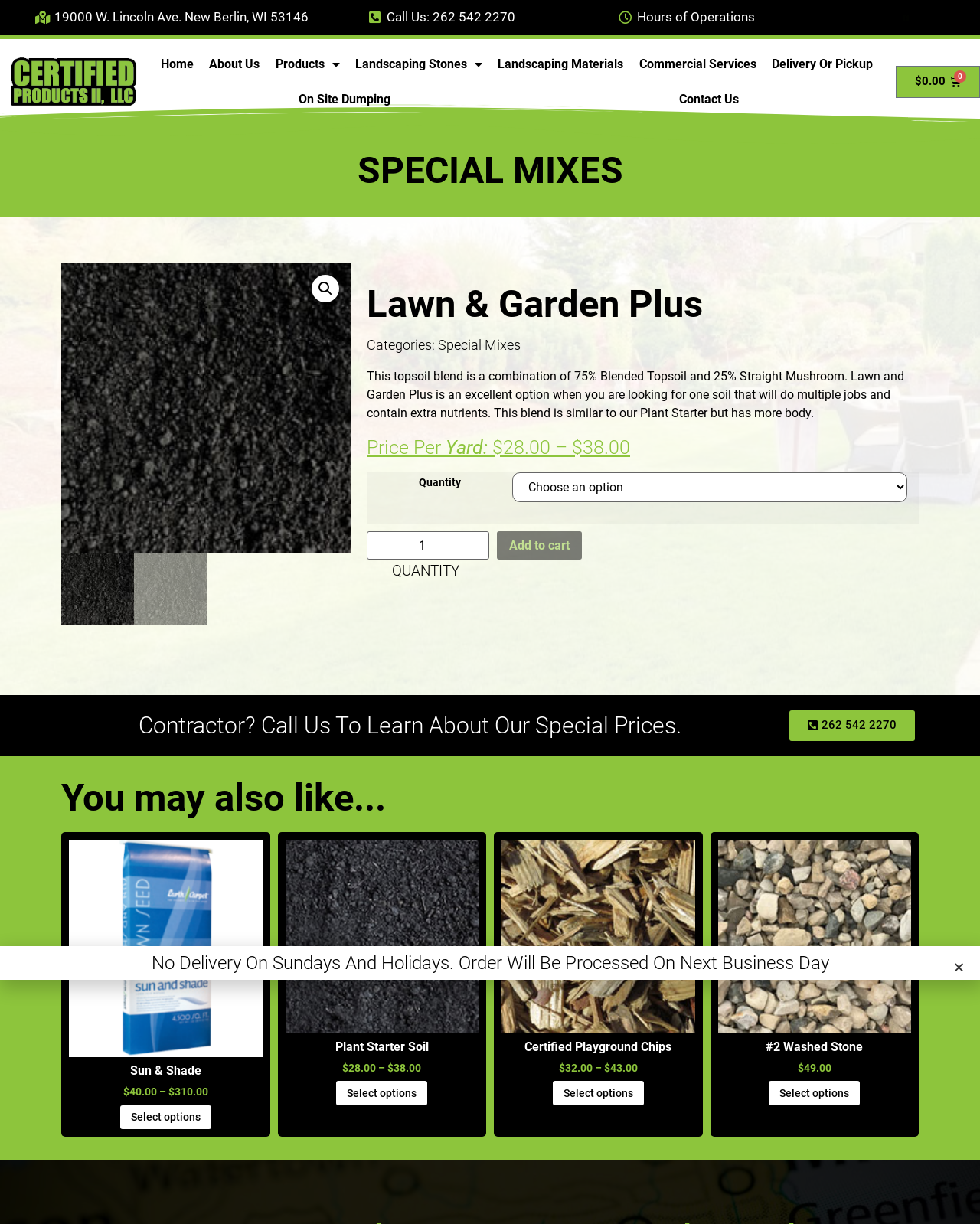Please locate the bounding box coordinates of the element that needs to be clicked to achieve the following instruction: "Select the 'Quantity' combobox". The coordinates should be four float numbers between 0 and 1, i.e., [left, top, right, bottom].

[0.523, 0.386, 0.926, 0.41]